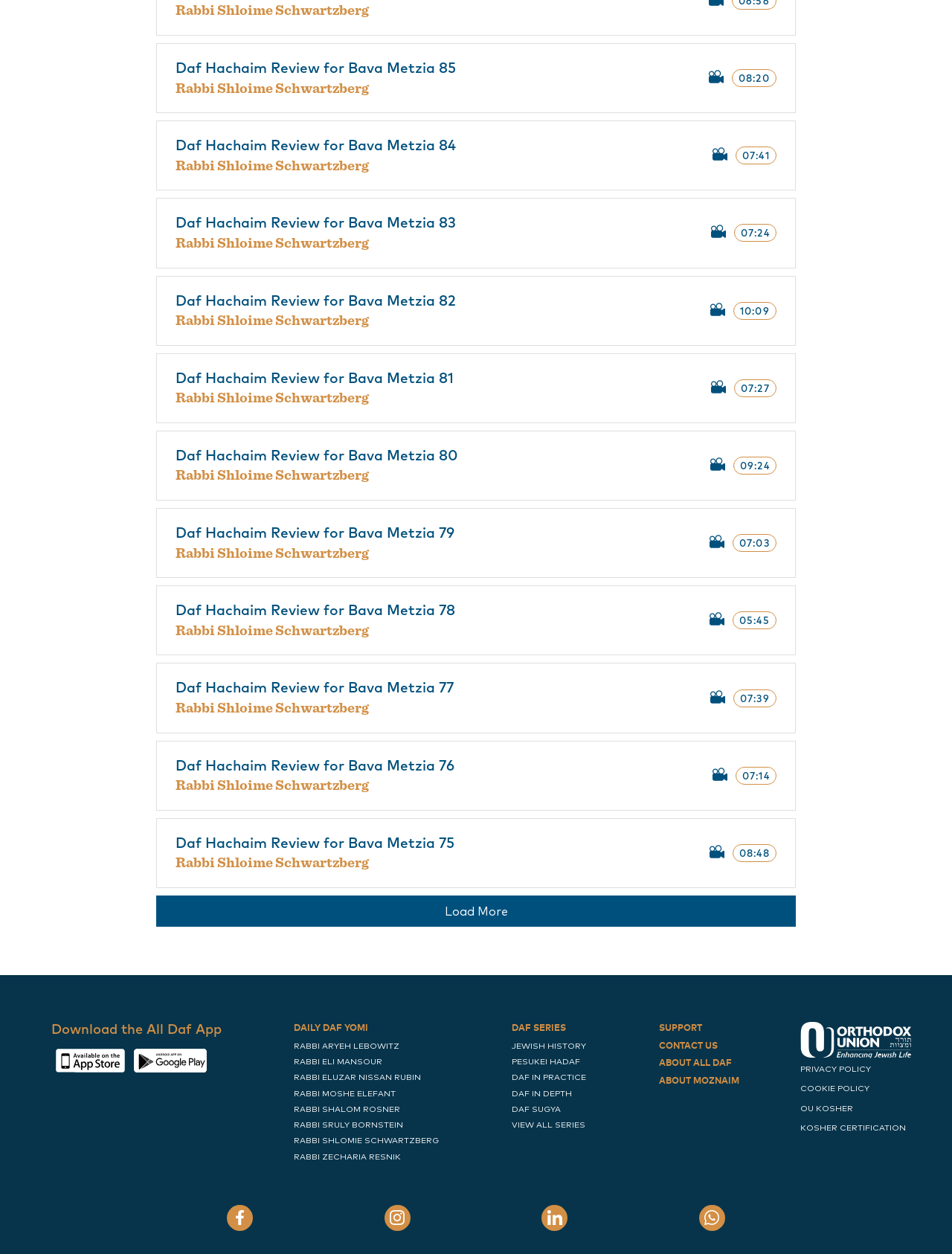Locate and provide the bounding box coordinates for the HTML element that matches this description: "Support".

[0.692, 0.816, 0.776, 0.825]